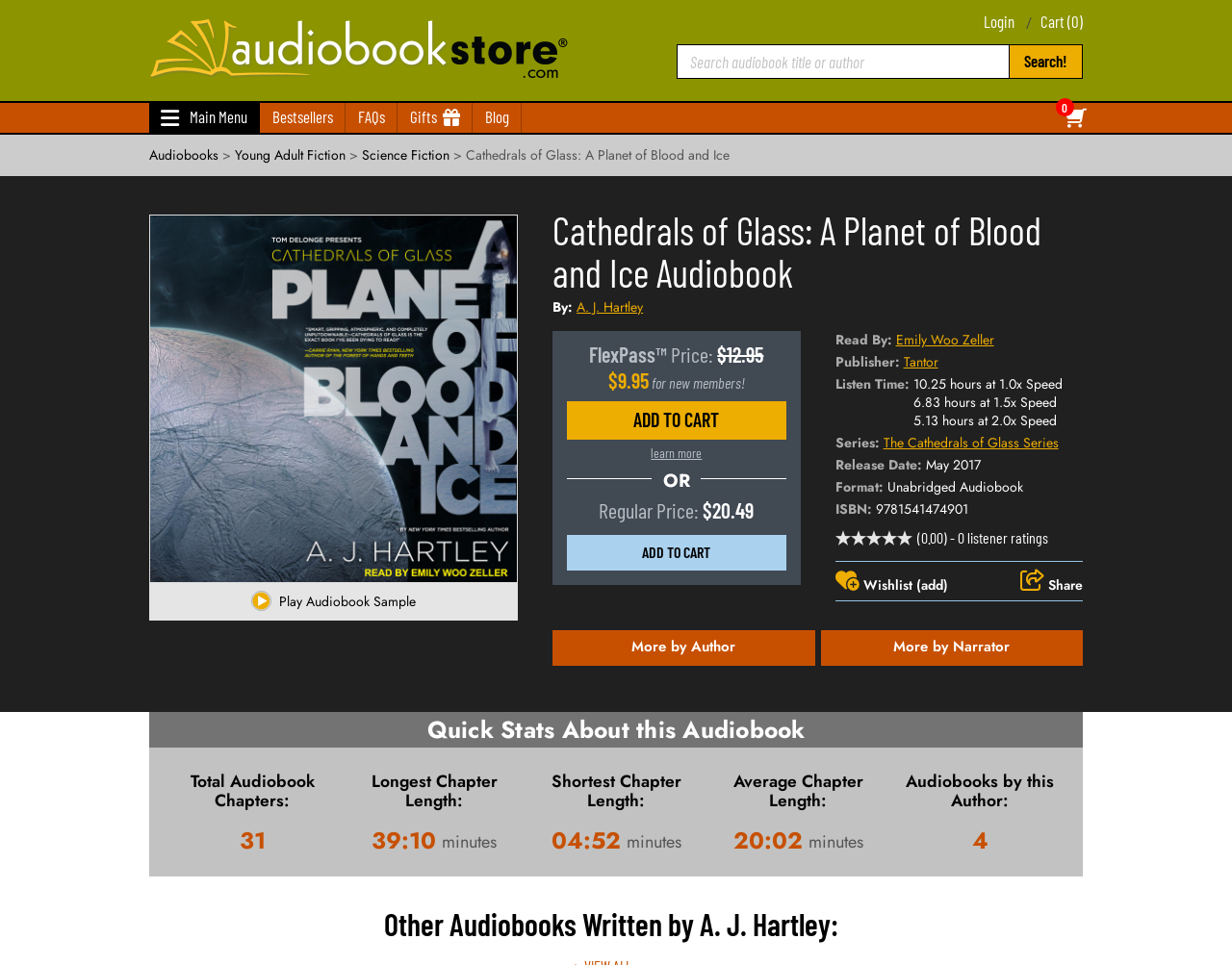How many hours is the audiobook at 1.0x speed? Refer to the image and provide a one-word or short phrase answer.

10.25 hours